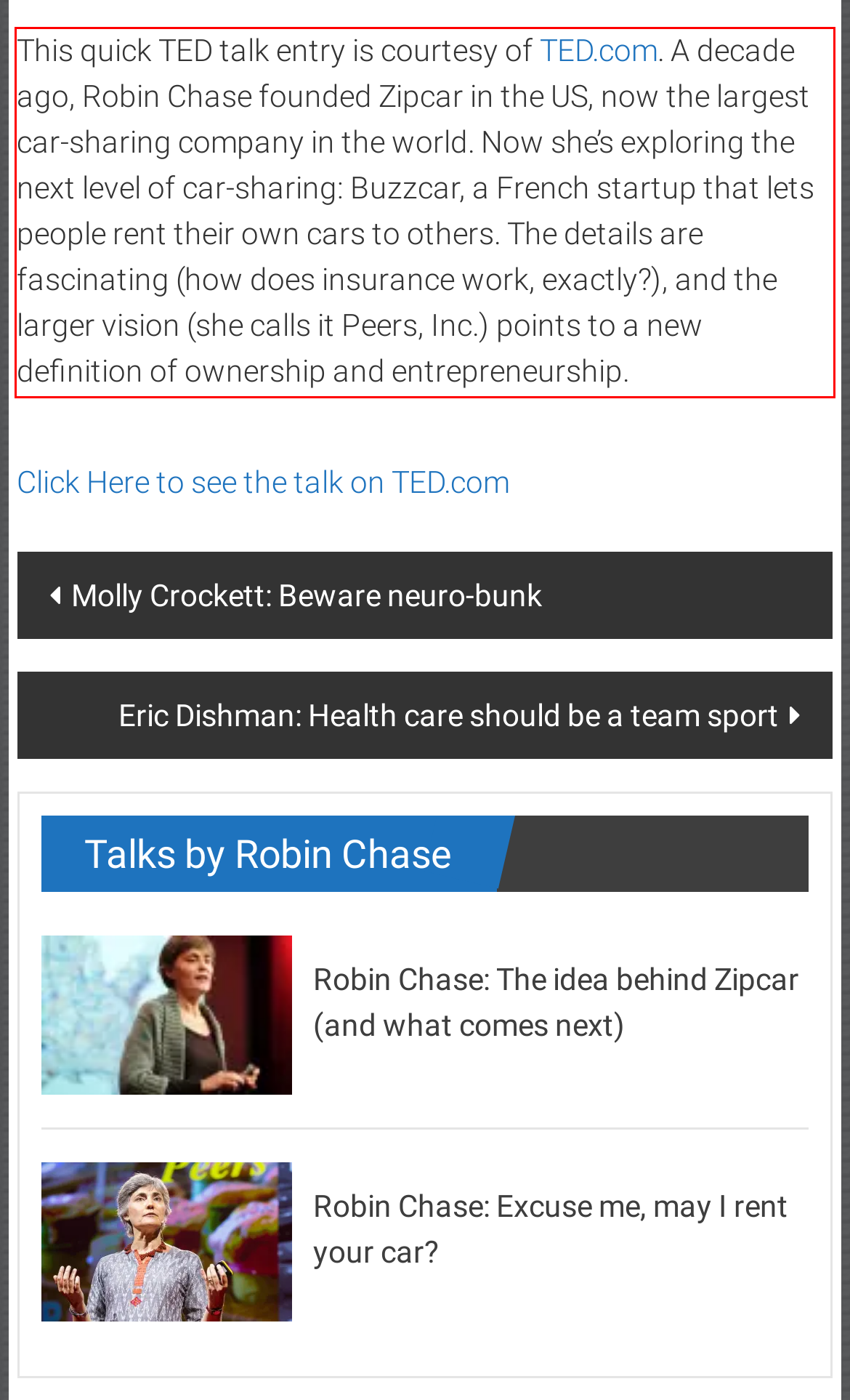Please examine the screenshot of the webpage and read the text present within the red rectangle bounding box.

This quick TED talk entry is courtesy of TED.com. A decade ago, Robin Chase founded Zipcar in the US, now the largest car-sharing company in the world. Now she’s exploring the next level of car-sharing: Buzzcar, a French startup that lets people rent their own cars to others. The details are fascinating (how does insurance work, exactly?), and the larger vision (she calls it Peers, Inc.) points to a new definition of ownership and entrepreneurship.